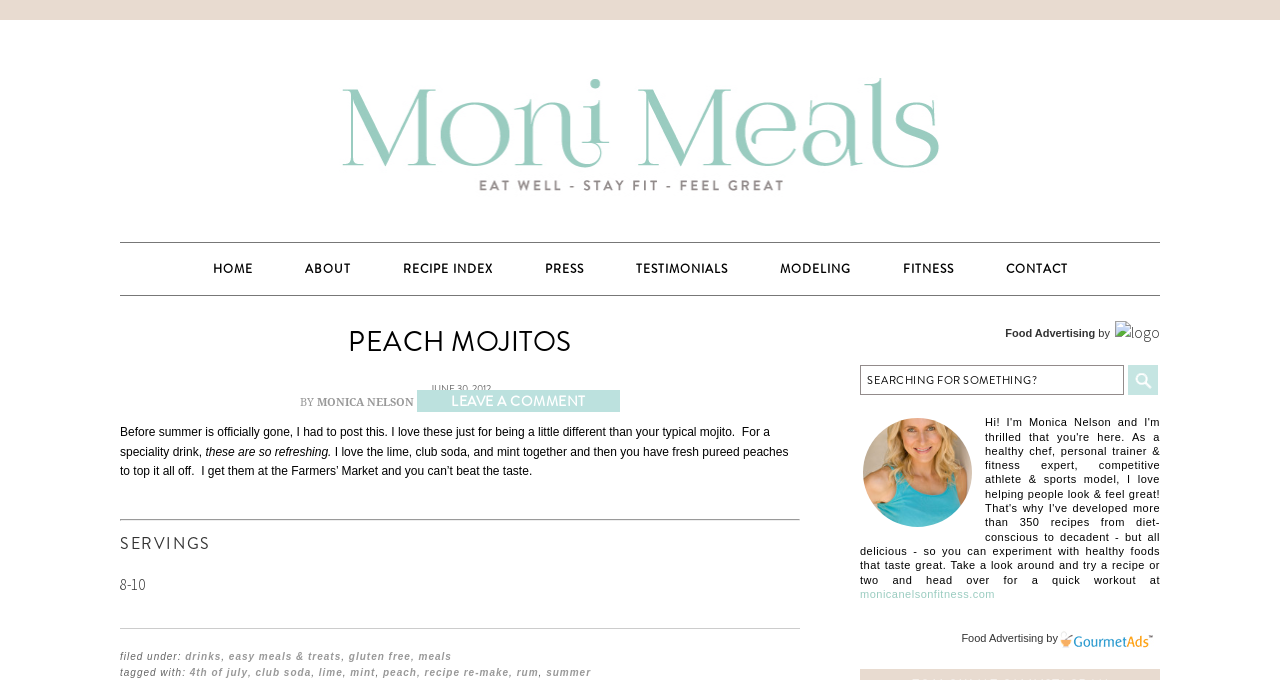Given the element description "EASY Meals & Treats" in the screenshot, predict the bounding box coordinates of that UI element.

[0.179, 0.957, 0.267, 0.973]